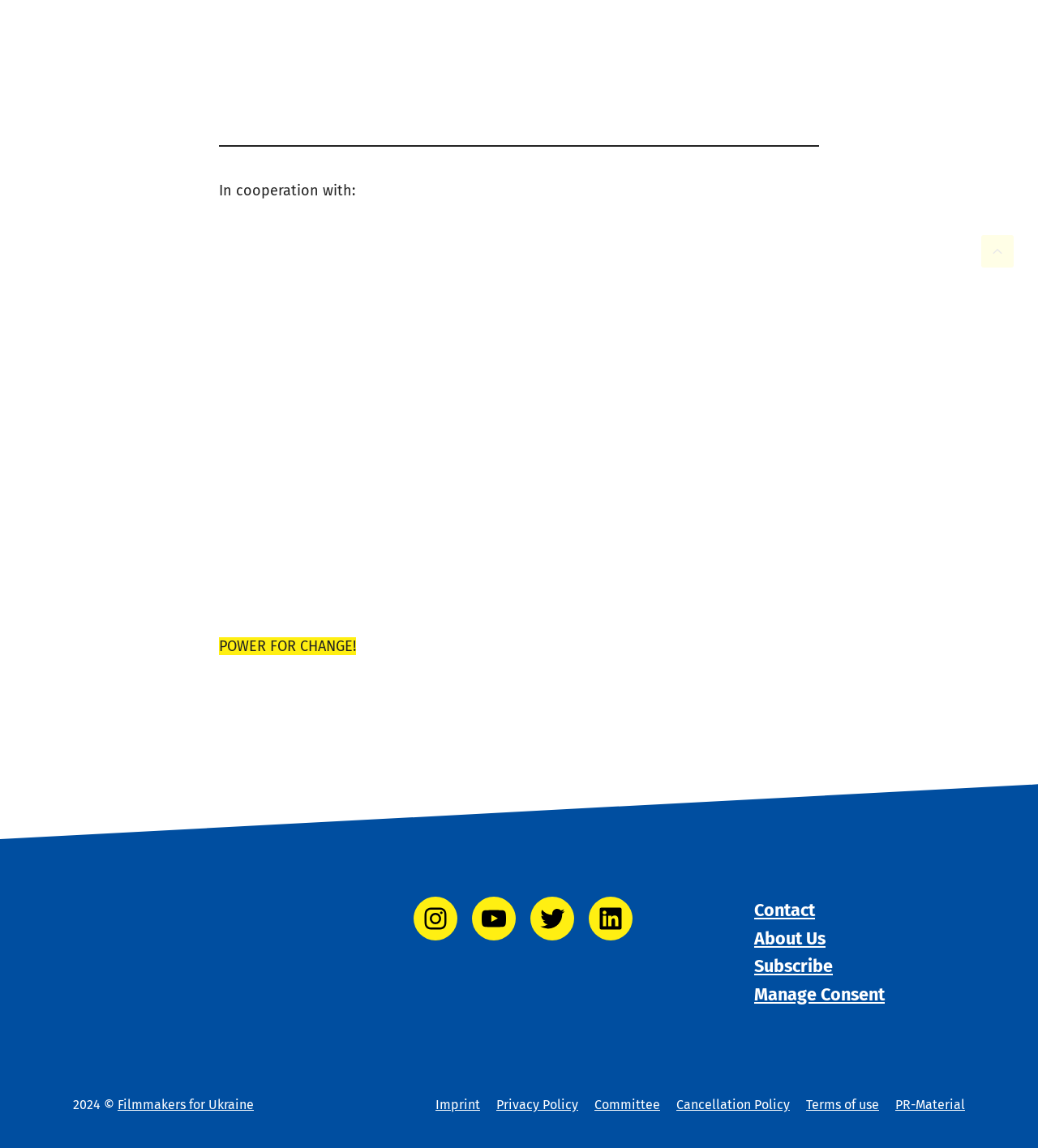Please determine the bounding box coordinates of the section I need to click to accomplish this instruction: "Go to 'About Us' page".

[0.727, 0.808, 0.795, 0.827]